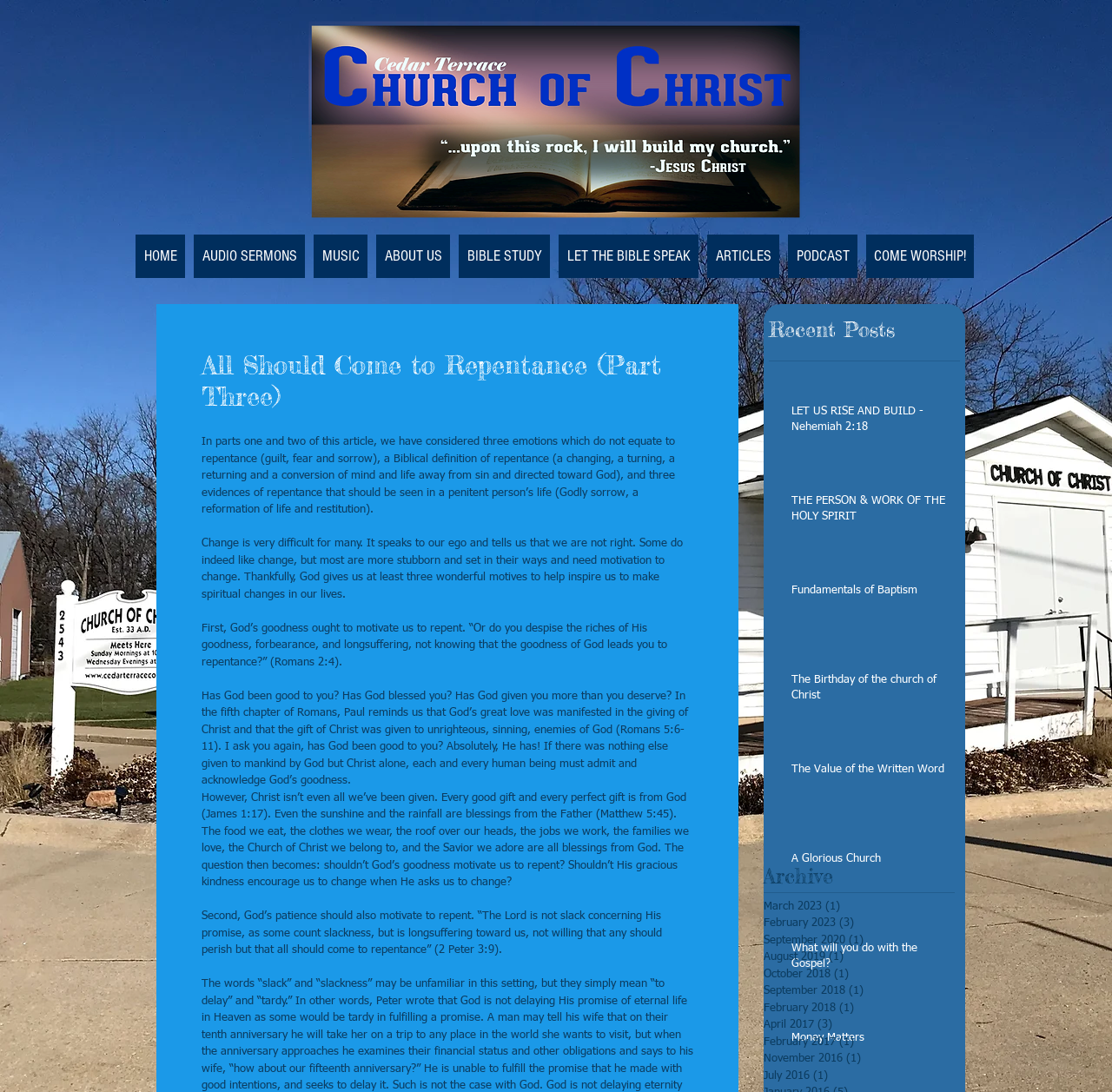Please provide a comprehensive response to the question based on the details in the image: How many links are in the navigation menu?

I counted the number of links in the navigation menu, which are HOME, AUDIO SERMONS, MUSIC, ABOUT US, BIBLE STUDY, LET THE BIBLE SPEAK, ARTICLES, PODCAST, and COME WORSHIP!.